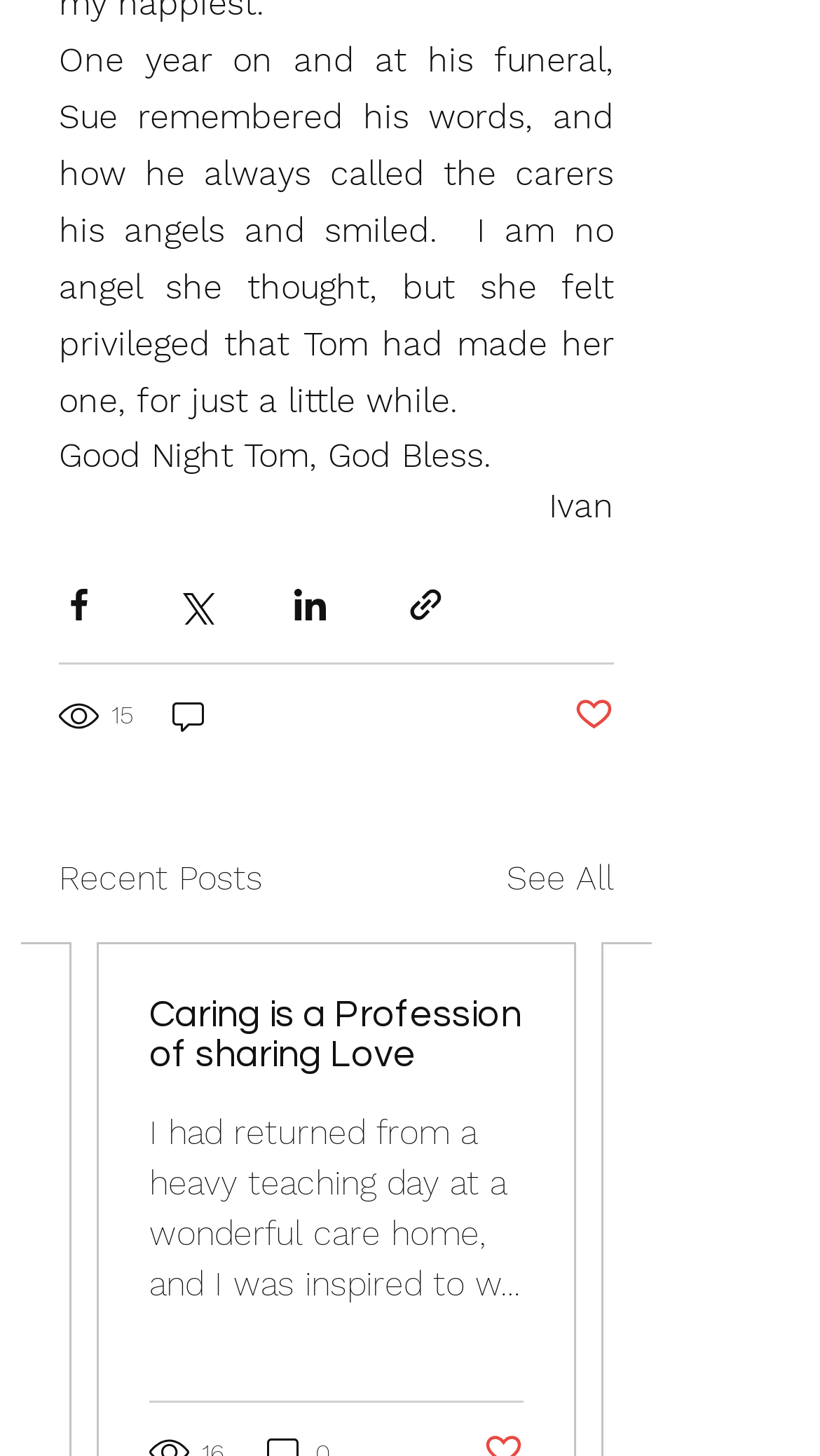Find the bounding box coordinates for the element described here: "aria-label="Share via Facebook"".

[0.072, 0.401, 0.121, 0.429]